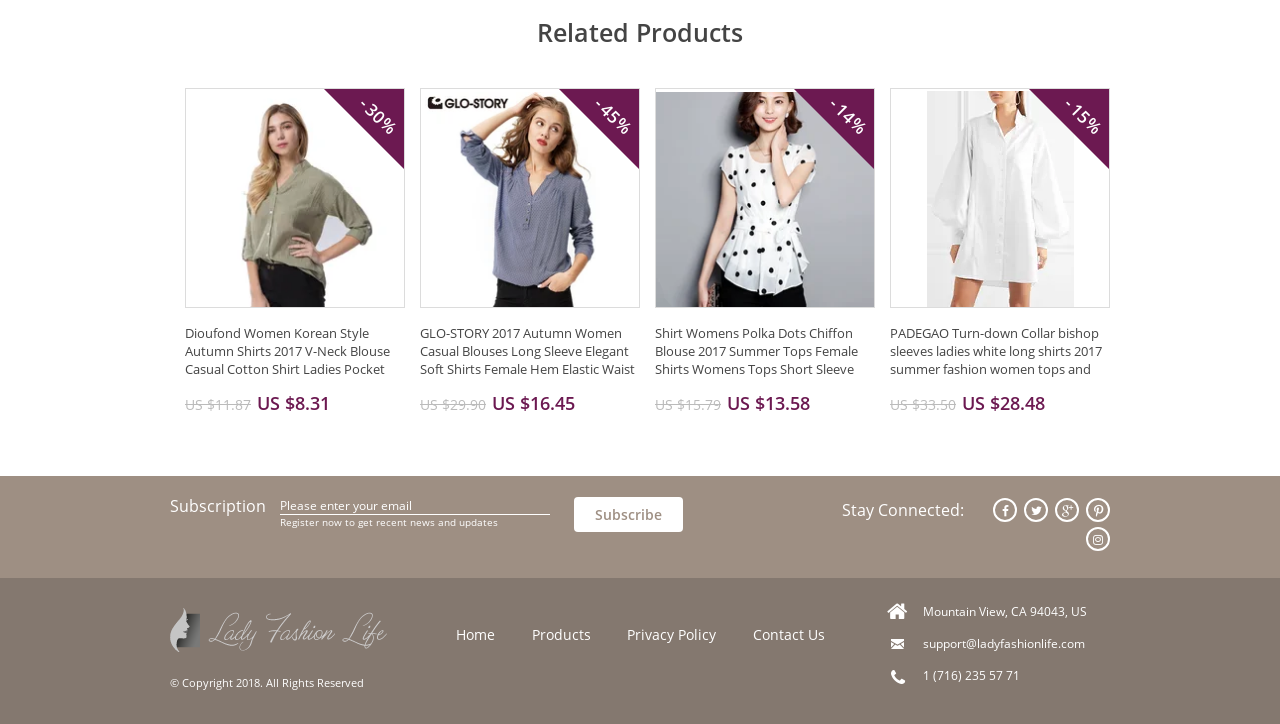Find the bounding box coordinates of the element you need to click on to perform this action: 'Contact support via 'support@ladyfashionlife.com''. The coordinates should be represented by four float values between 0 and 1, in the format [left, top, right, bottom].

[0.721, 0.877, 0.848, 0.901]